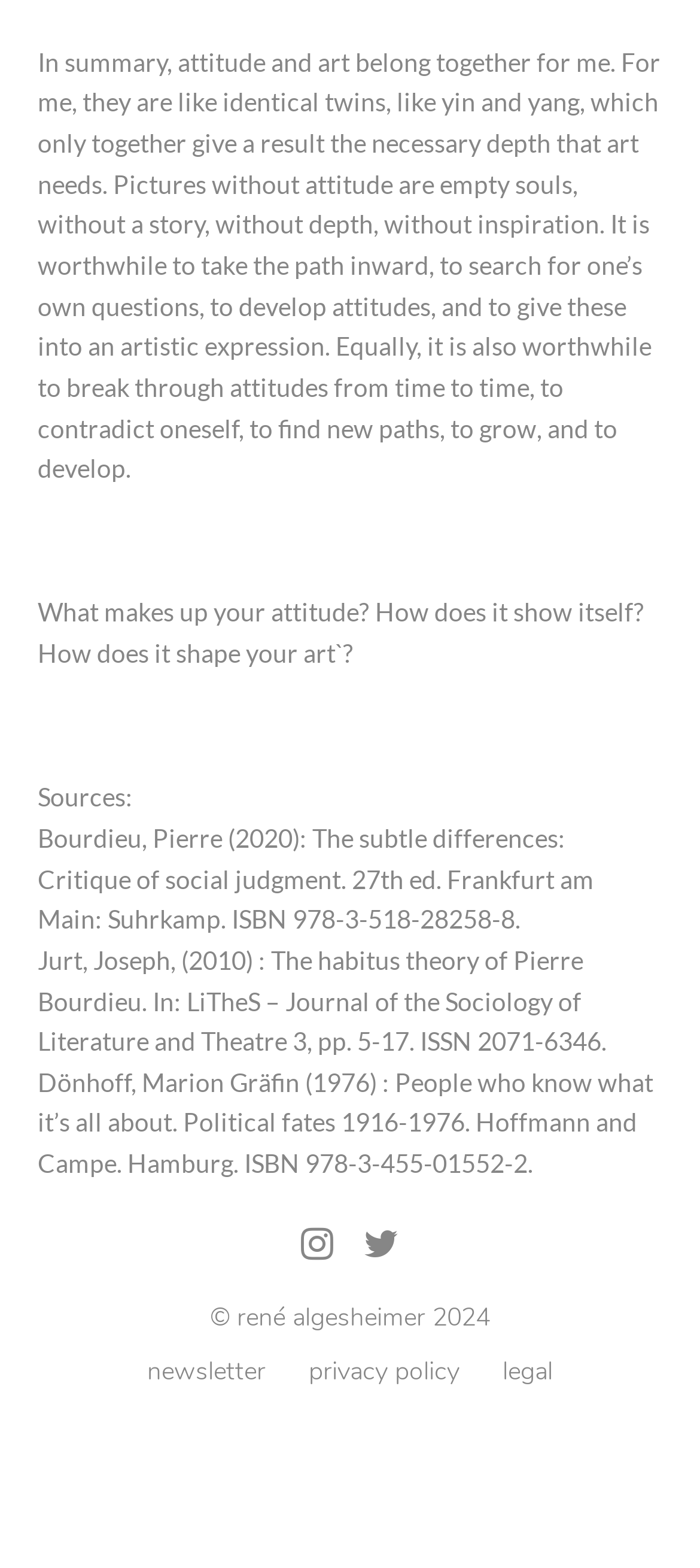Please reply with a single word or brief phrase to the question: 
What is the author's view on attitude and art?

They belong together